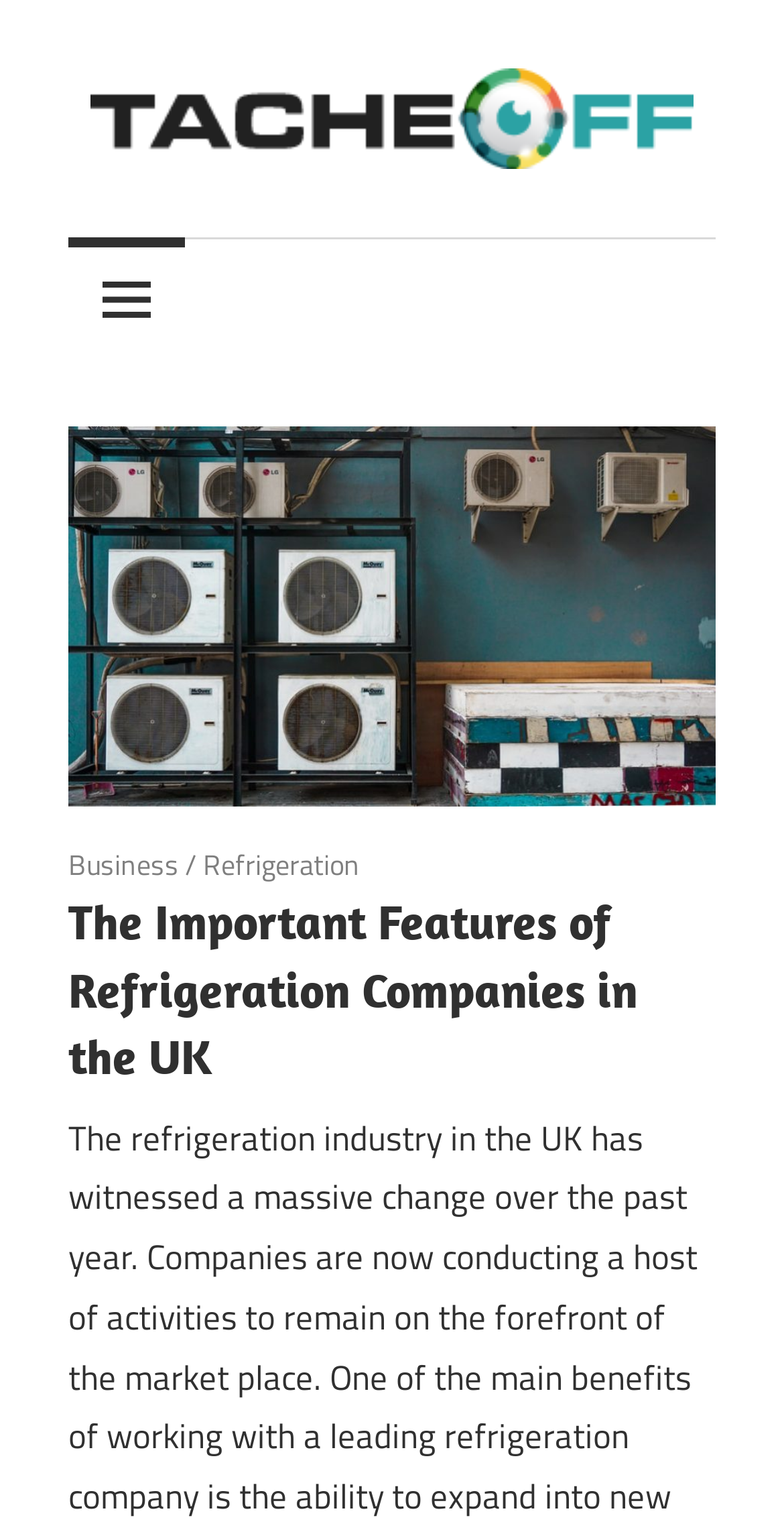Please provide a detailed answer to the question below based on the screenshot: 
What is the name of the company?

The name of the company can be found in the top-left corner of the webpage, where the logo is located. The text 'Tache Off' is written next to the logo, indicating that it is the name of the company.